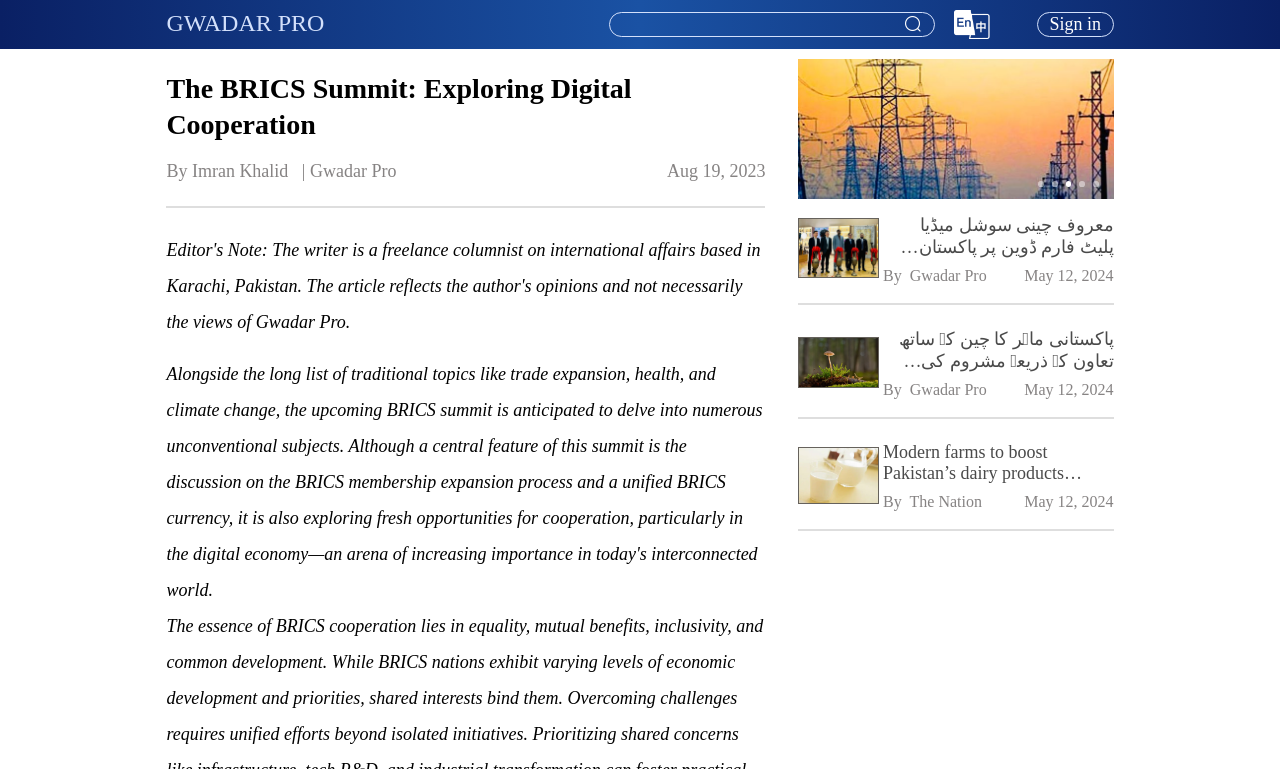Use a single word or phrase to answer the question:
What is the date of the article 'Modern farms to boost Pakistan’s dairy products exports'?

May 12, 2024